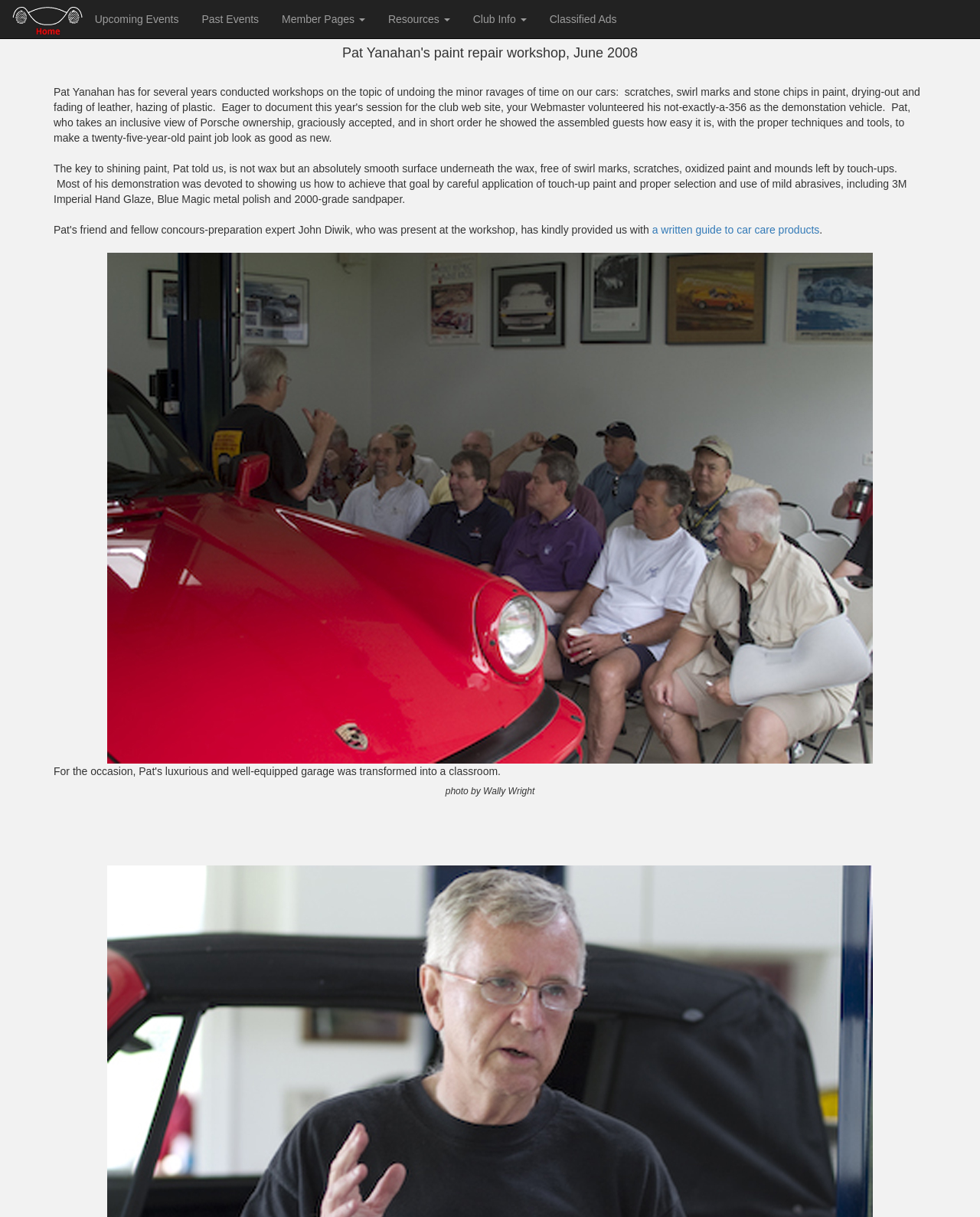Pinpoint the bounding box coordinates of the clickable element needed to complete the instruction: "read a written guide to car care products". The coordinates should be provided as four float numbers between 0 and 1: [left, top, right, bottom].

[0.665, 0.184, 0.836, 0.194]